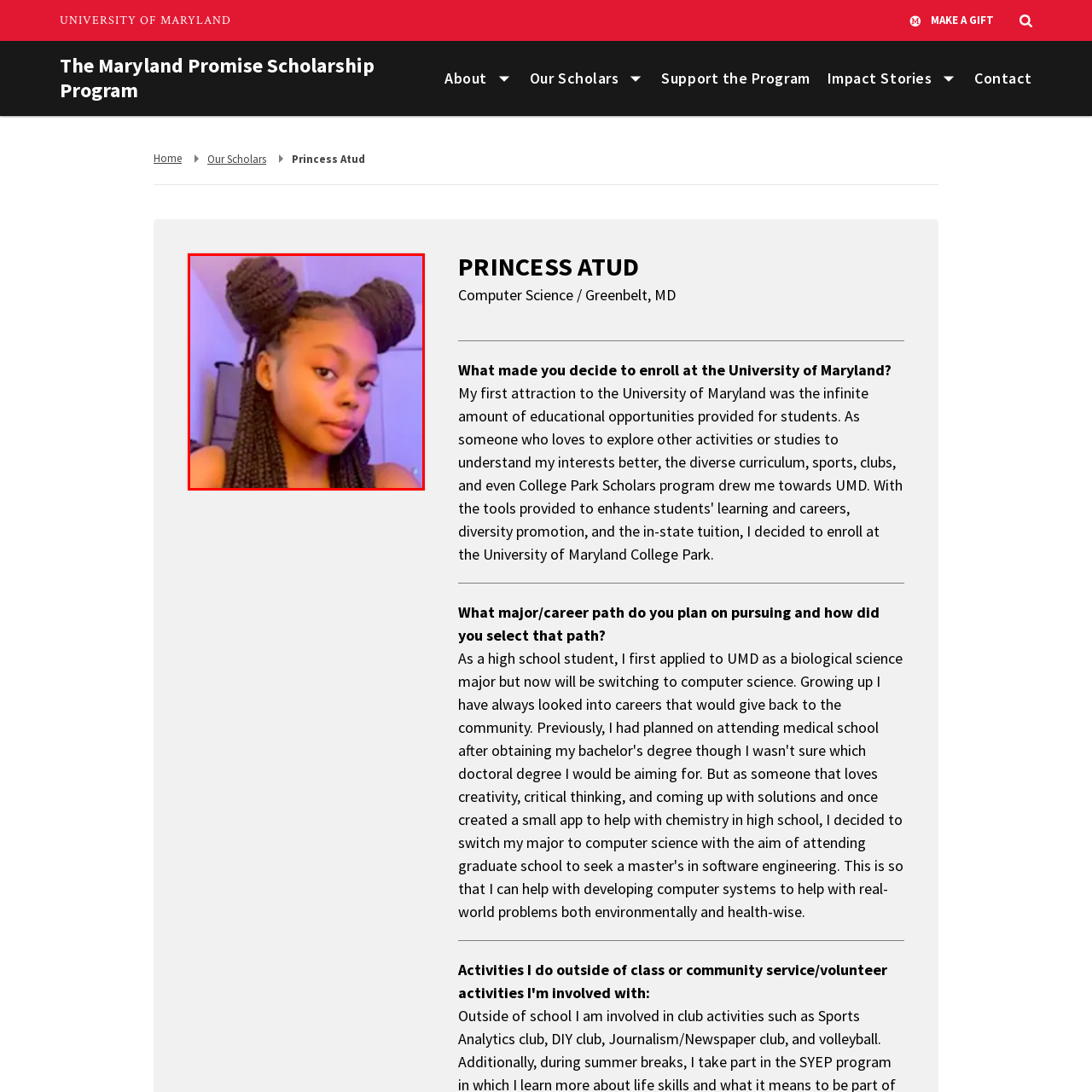Concentrate on the image area surrounded by the red border and answer the following question comprehensively: What is the atmosphere of the background?

The softly lit background contributes to a warm and inviting atmosphere, which complements the woman's confident and subtle smile.